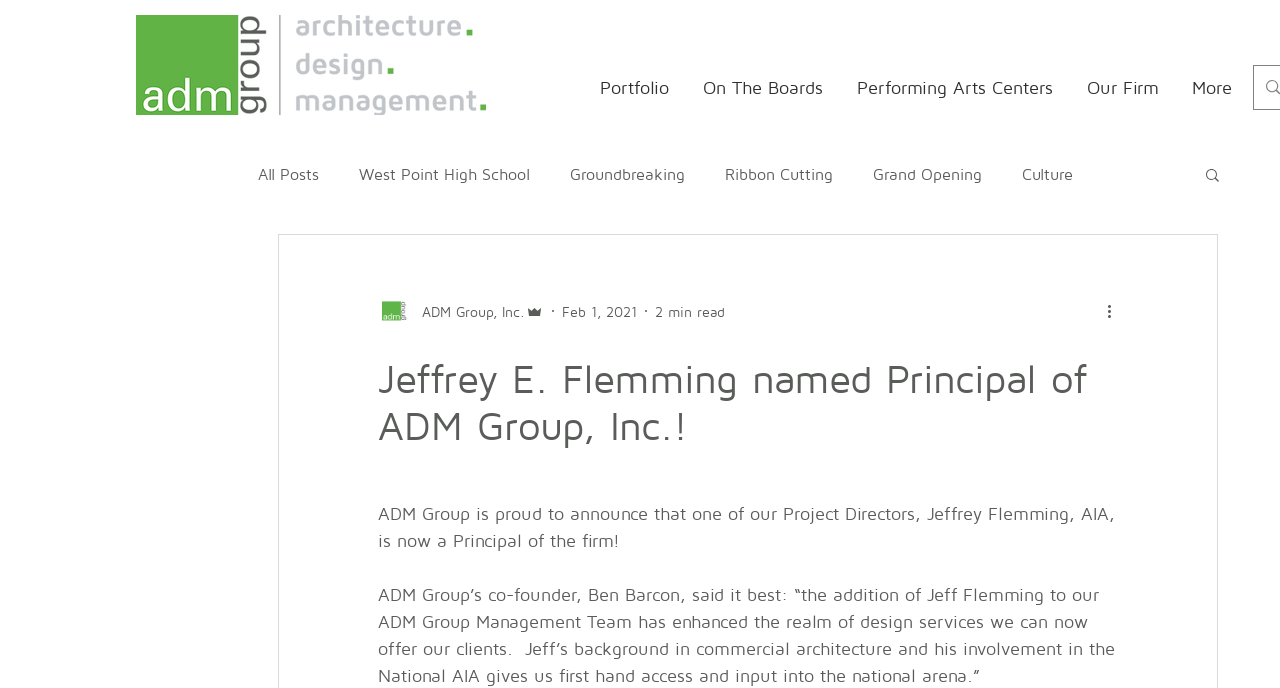Offer an extensive depiction of the webpage and its key elements.

The webpage is announcing that Jeffrey E. Flemming, a Project Director, has been promoted to Principal of ADM Group, Inc. At the top left corner, there is a logo of ADM Group, which is an image link. 

Below the logo, there is a navigation menu with links to different sections of the website, including "Portfolio", "On The Boards", "Performing Arts Centers", and "Our Firm". 

On the right side of the navigation menu, there is another navigation menu with links to the blog section, including "All Posts", "West Point High School", "Groundbreaking", and several other posts. 

Below the navigation menus, there is a section with a heading that announces Jeffrey E. Flemming's promotion. This section includes a quote from Ben Barcon, the co-founder of ADM Group, praising Jeffrey Flemming's addition to the management team. 

On the top right corner, there is a search button with a magnifying glass icon. 

There are also several images on the page, including a writer's picture and an image of a person, likely Jeffrey Flemming.